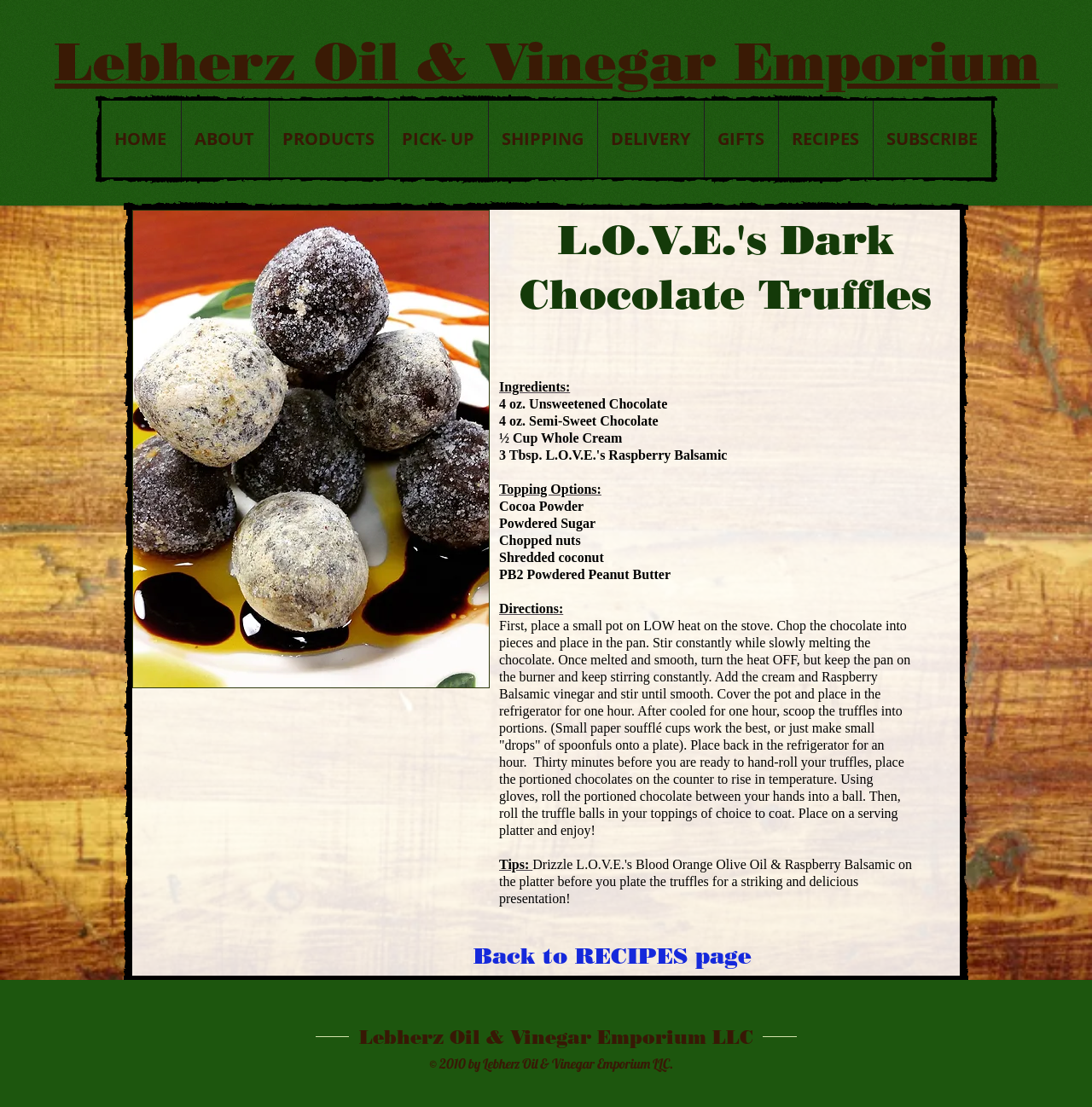Using the webpage screenshot, locate the HTML element that fits the following description and provide its bounding box: "Lebherz Oil & Vinegar Emporium".

[0.05, 0.026, 0.969, 0.085]